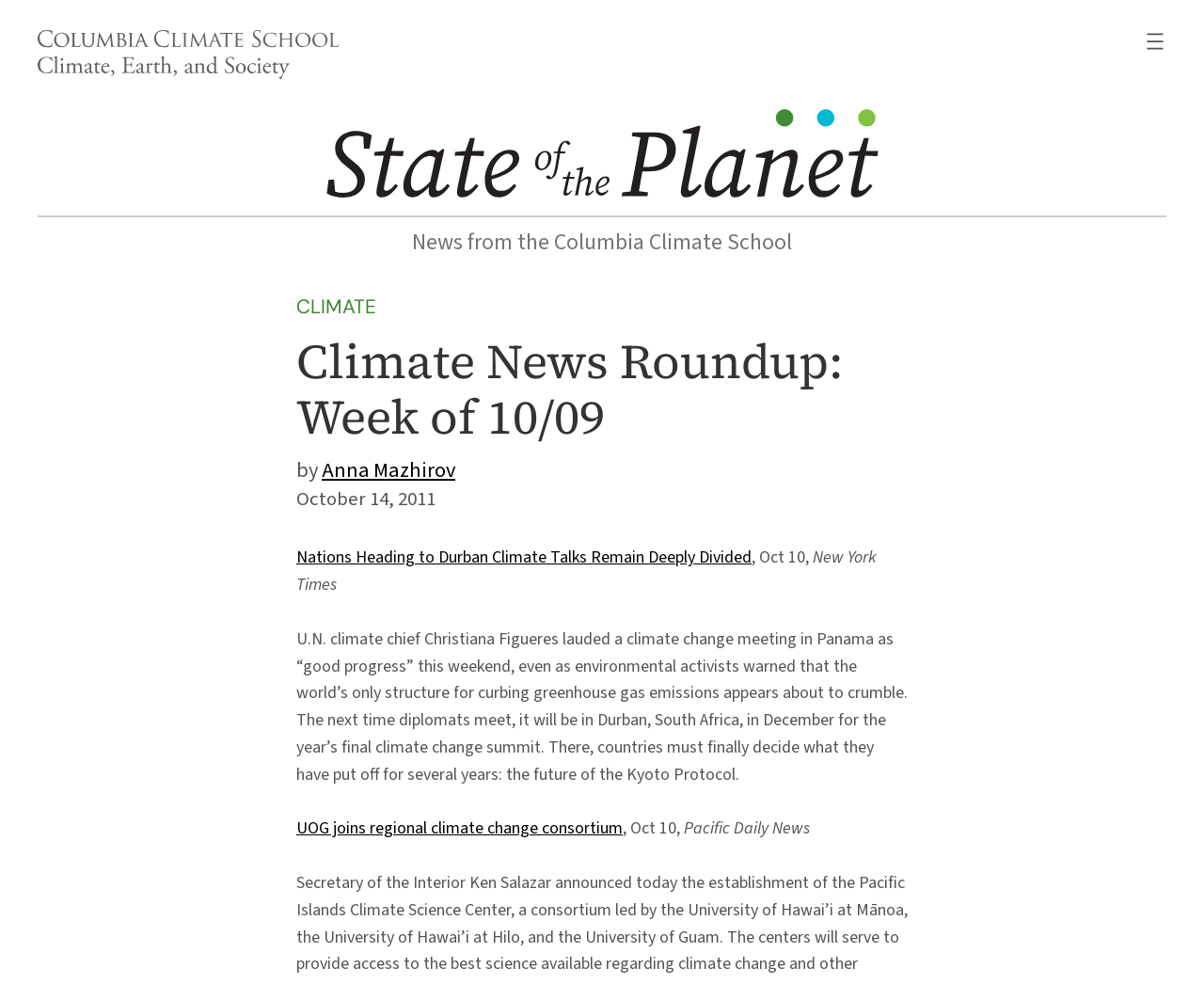Please provide a brief answer to the question using only one word or phrase: 
What is the name of the climate school?

Columbia Climate School